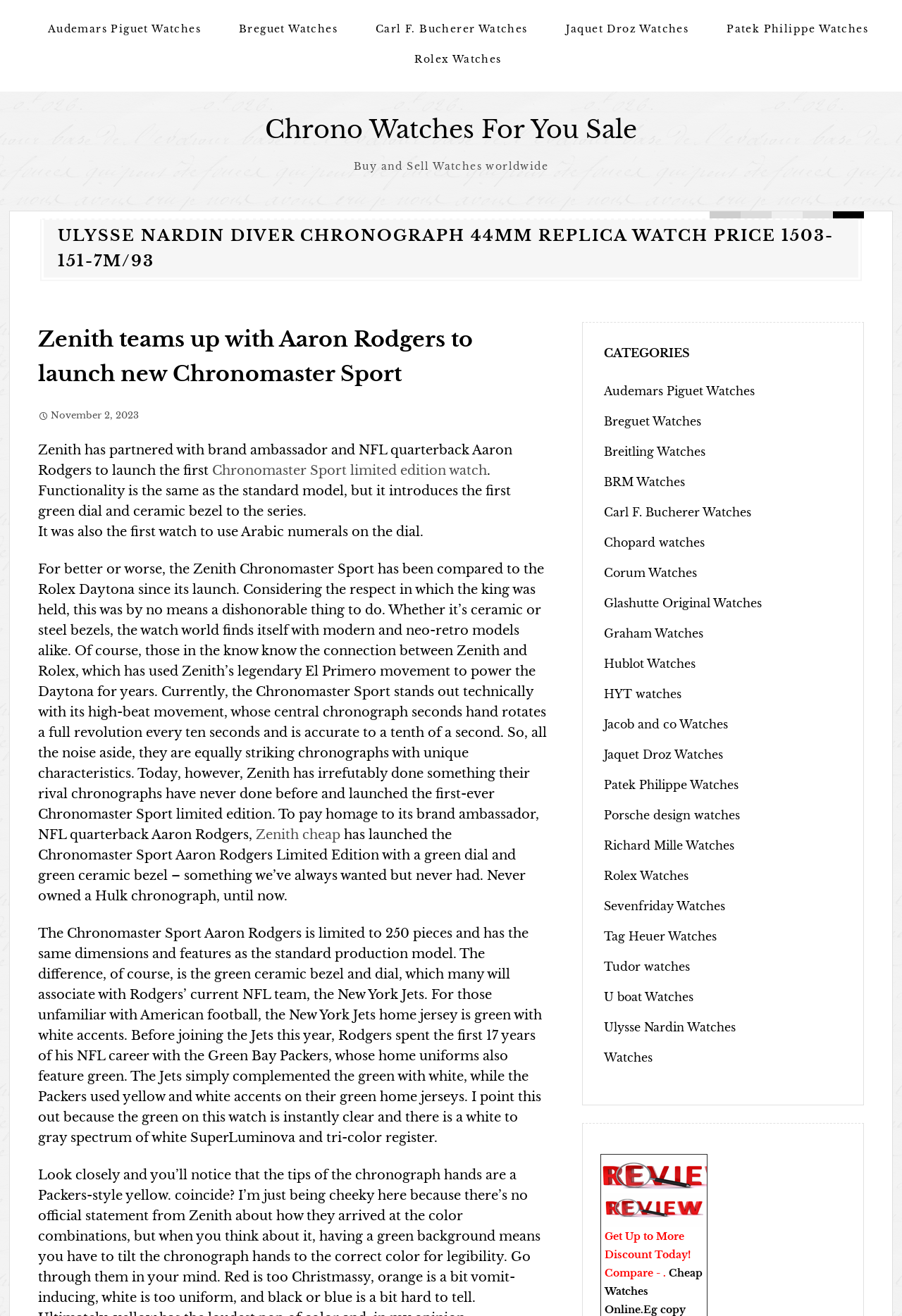Show me the bounding box coordinates of the clickable region to achieve the task as per the instruction: "Read about Zenith teams up with Aaron Rodgers to launch new Chronomaster Sport".

[0.042, 0.245, 0.606, 0.297]